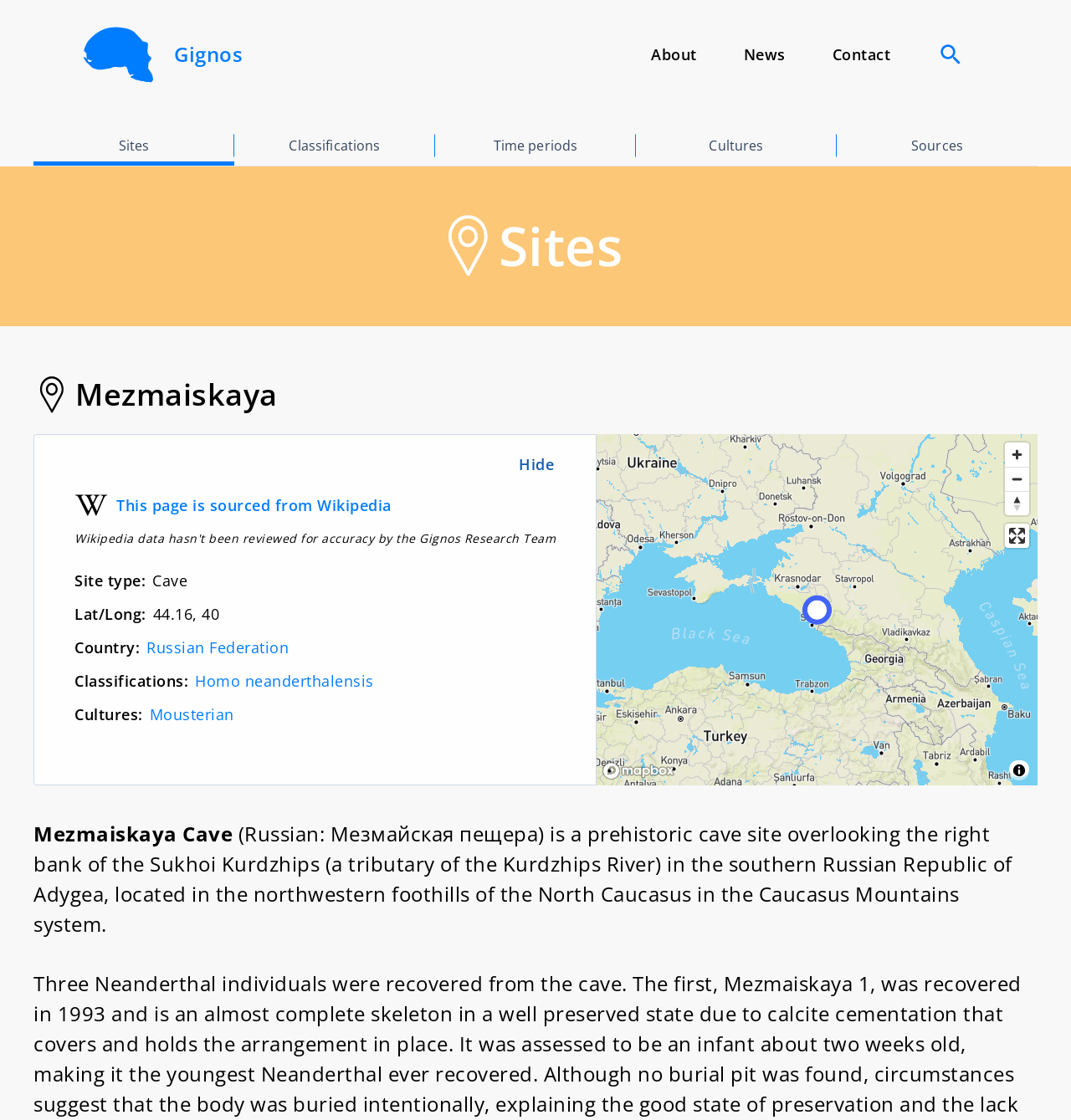Extract the bounding box coordinates of the UI element described by: "aria-label="Reset bearing to north"". The coordinates should include four float numbers ranging from 0 to 1, e.g., [left, top, right, bottom].

[0.938, 0.438, 0.961, 0.46]